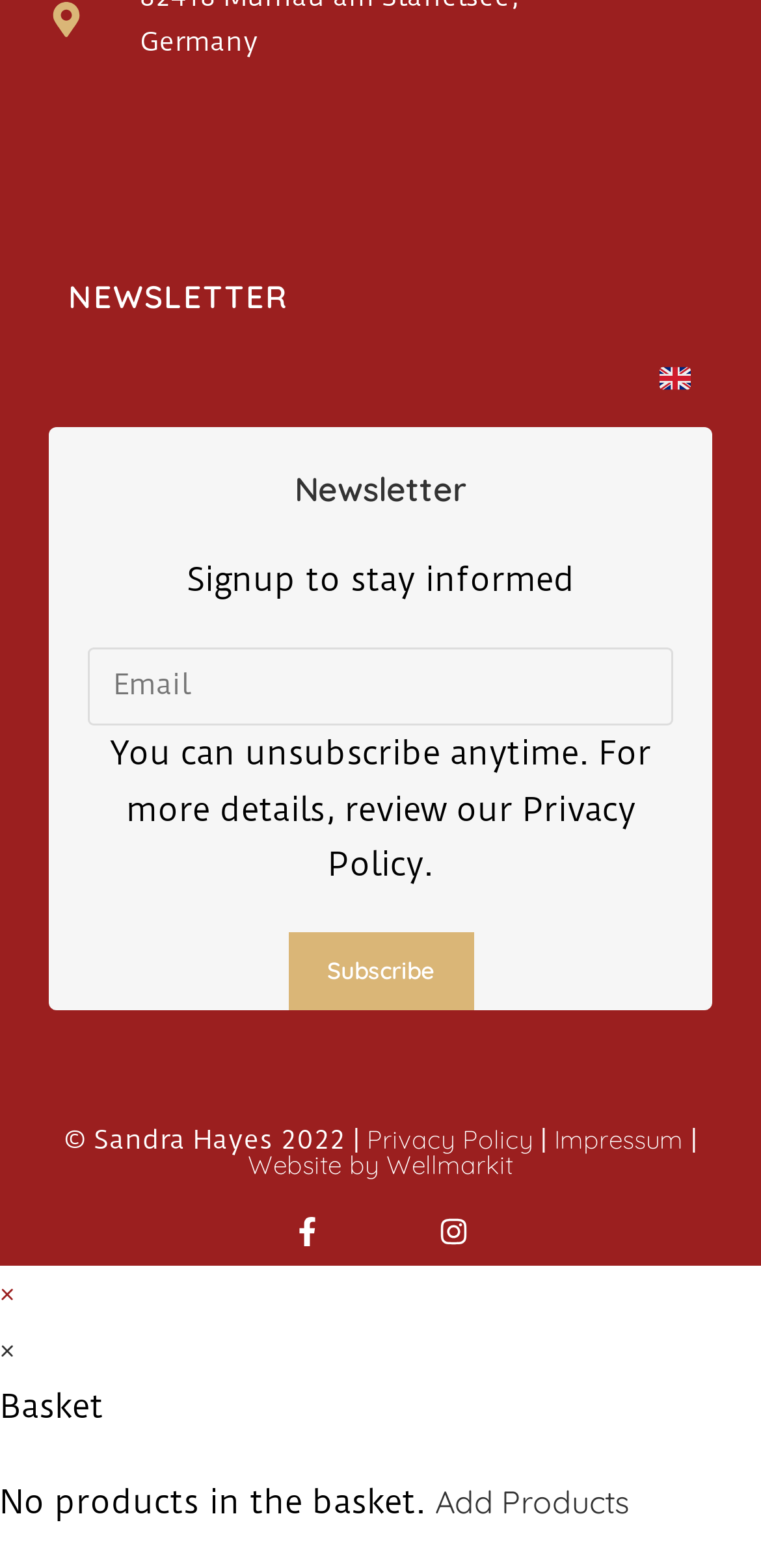What is the purpose of the newsletter signup?
Answer with a single word or phrase by referring to the visual content.

Stay informed